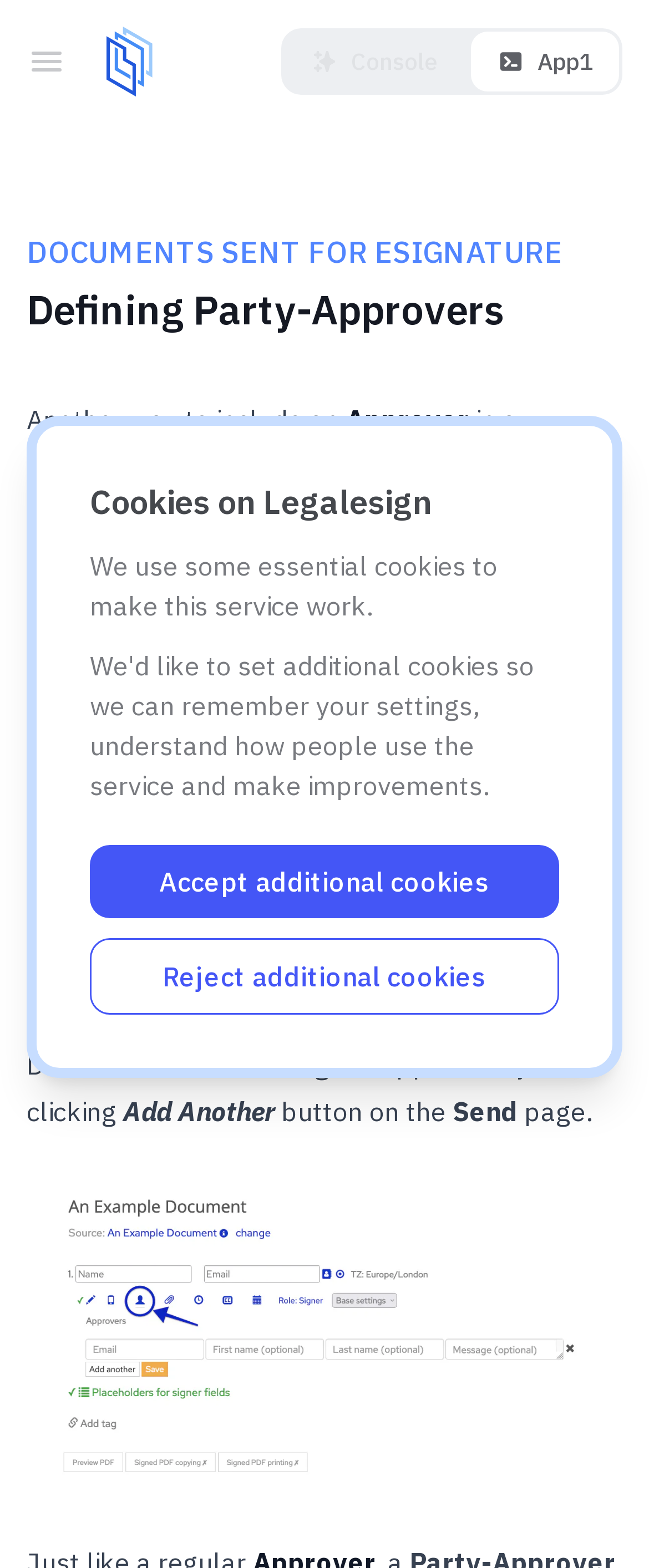Can you give a comprehensive explanation to the question given the content of the image?
What is the role of a Party-Approver?

The webpage explains that a Party can be assigned a Witness or an Approver, but not both. This suggests that a Party-Approver is responsible for approving a document, likely as part of an electronic signature process.